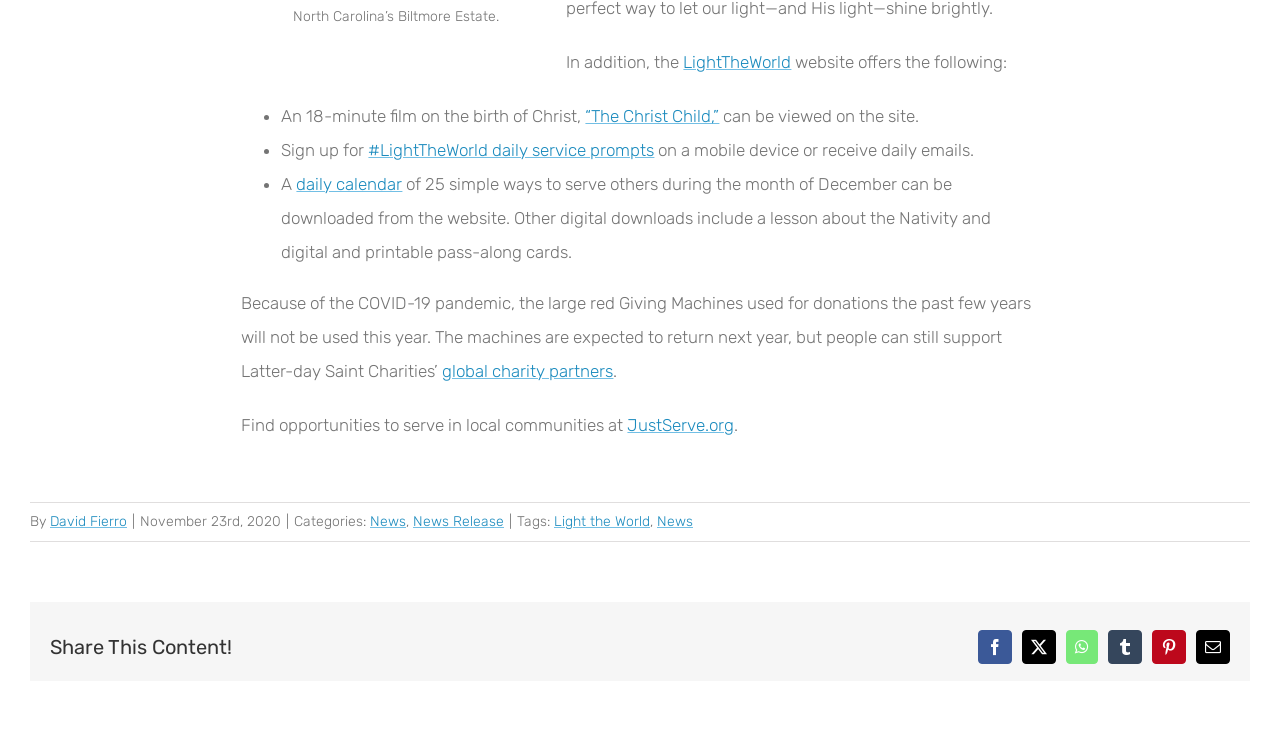Please locate the bounding box coordinates for the element that should be clicked to achieve the following instruction: "Sign up for LightTheWorld daily service prompts". Ensure the coordinates are given as four float numbers between 0 and 1, i.e., [left, top, right, bottom].

[0.288, 0.189, 0.511, 0.216]